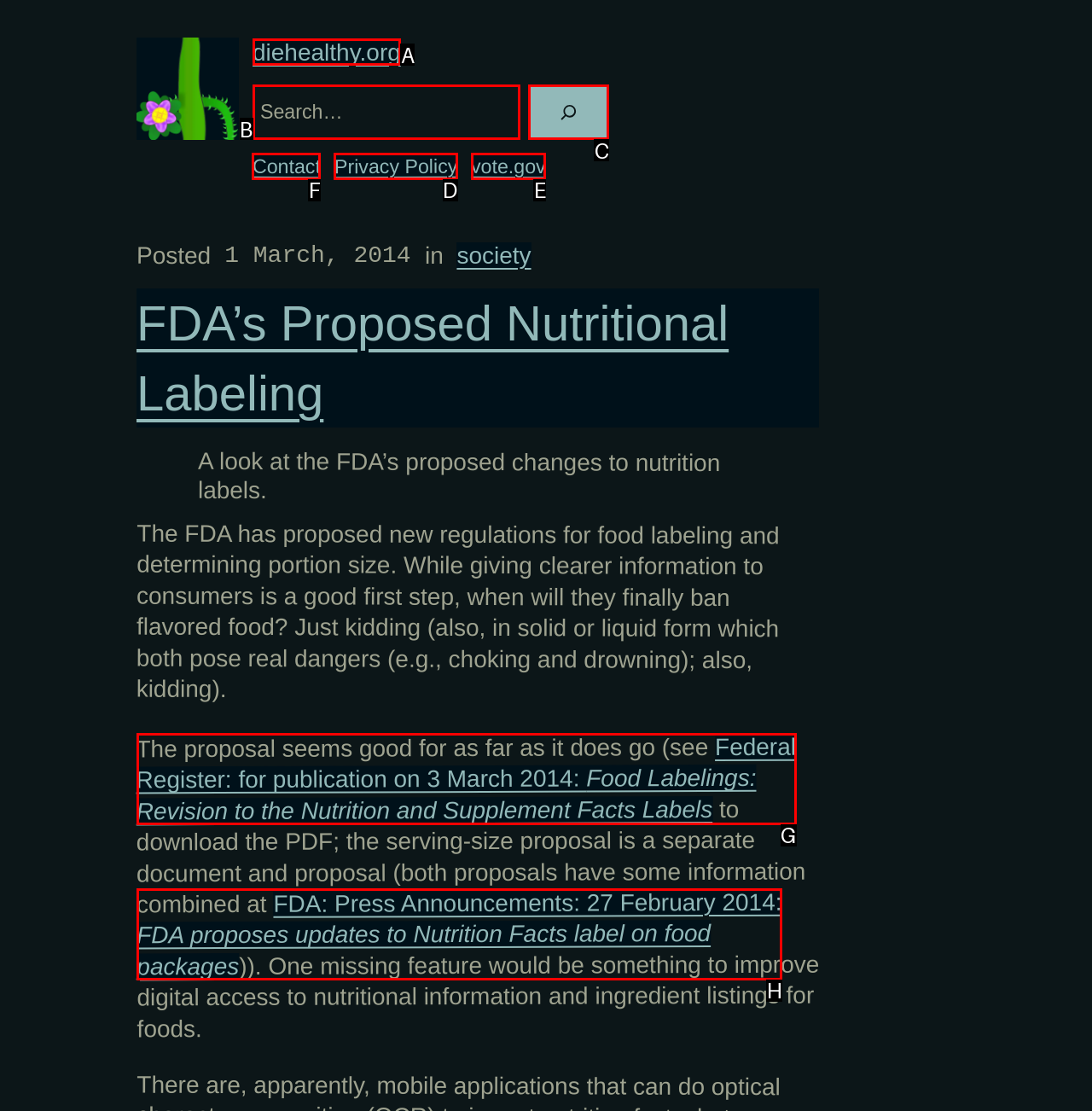Given the task: Check the Federal Register link, point out the letter of the appropriate UI element from the marked options in the screenshot.

G